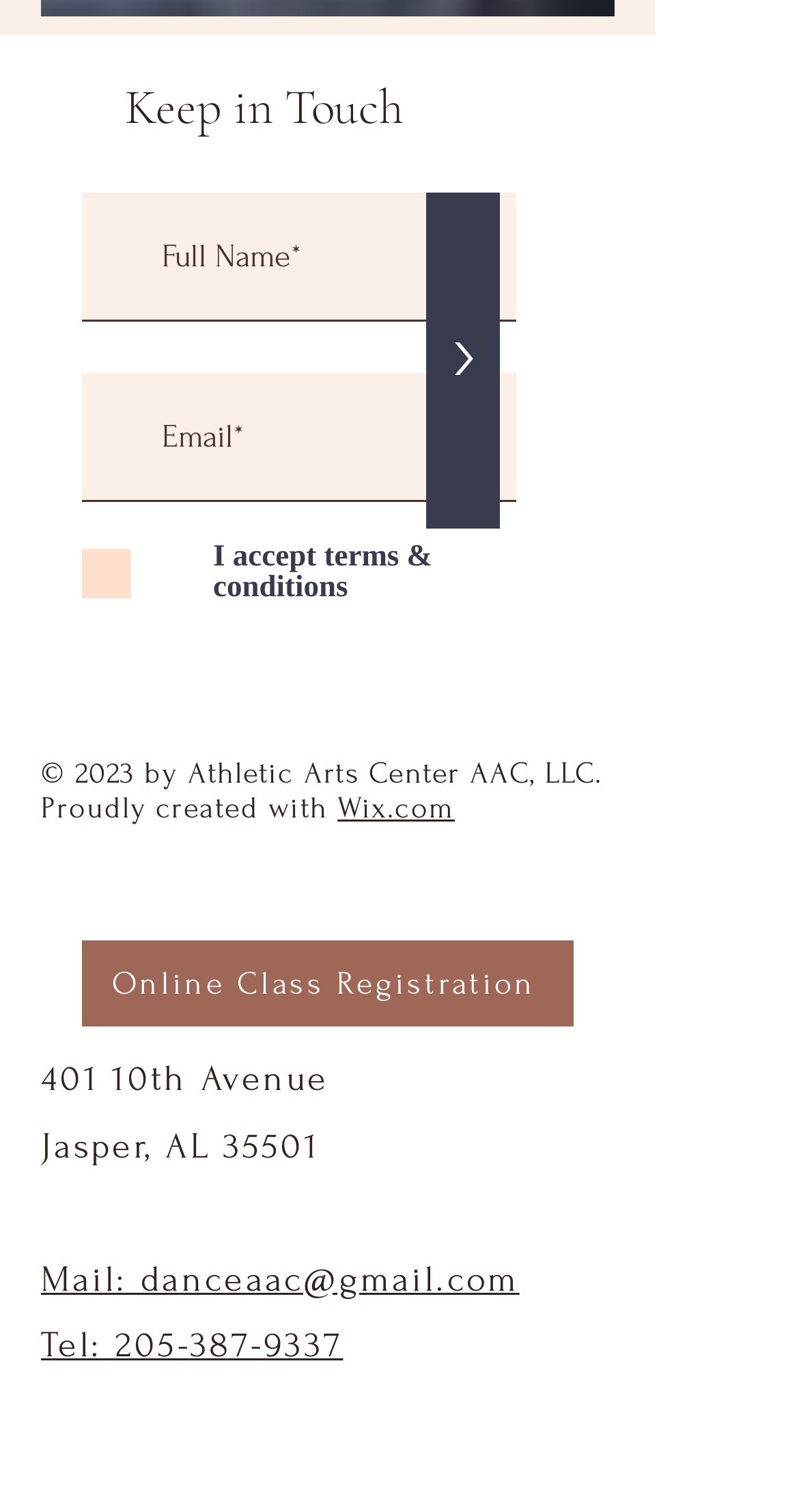What is the address of the center?
Please provide a detailed answer to the question.

The address of the center can be found at the bottom of the webpage, which states '401 10th Avenue' and 'Jasper, AL 35501'.